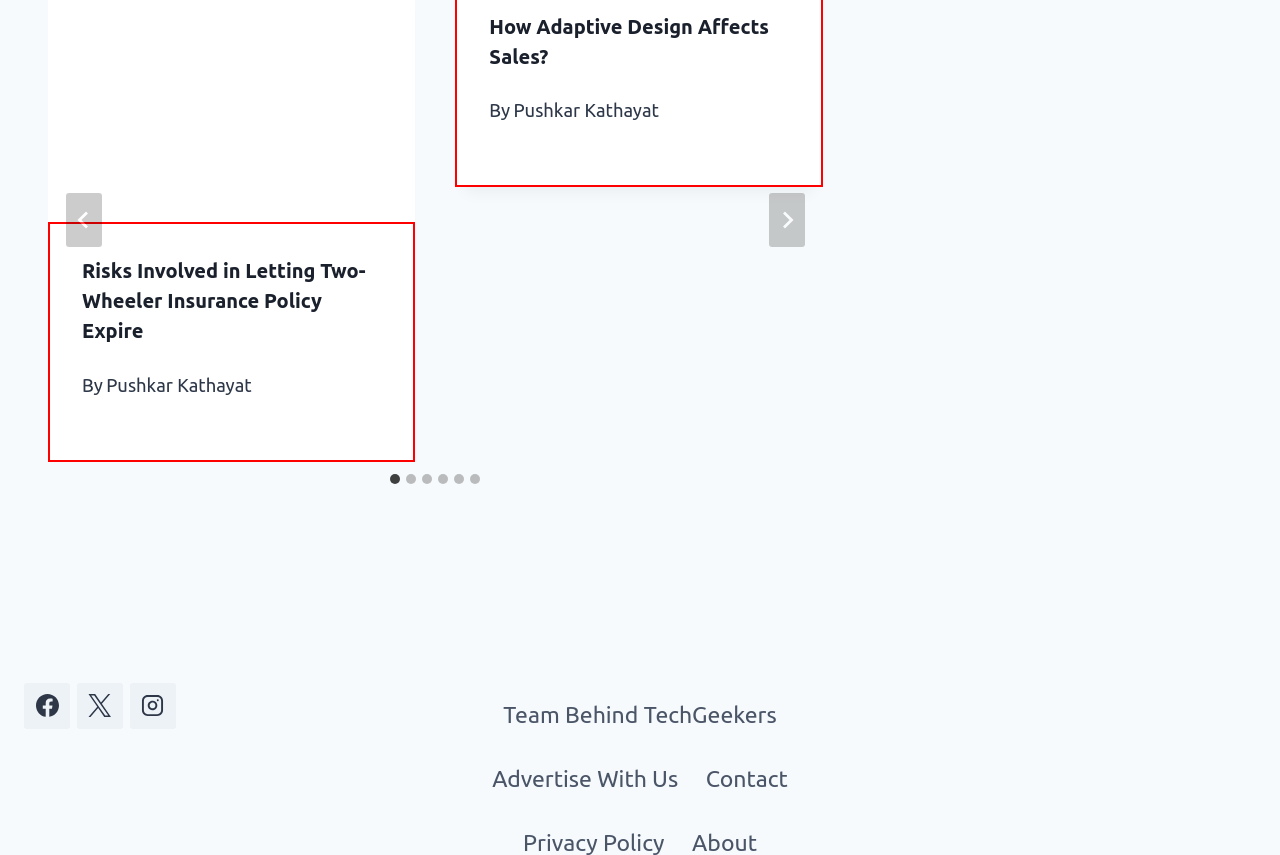Who is the author of the articles?
Based on the visual information, provide a detailed and comprehensive answer.

I found the author's name by looking at the StaticText elements with the text 'By' and the adjacent StaticText elements with the text 'Pushkar Kathayat'. These elements are children of the HeaderAsNonLandmark elements, indicating that they are related to the article metadata.